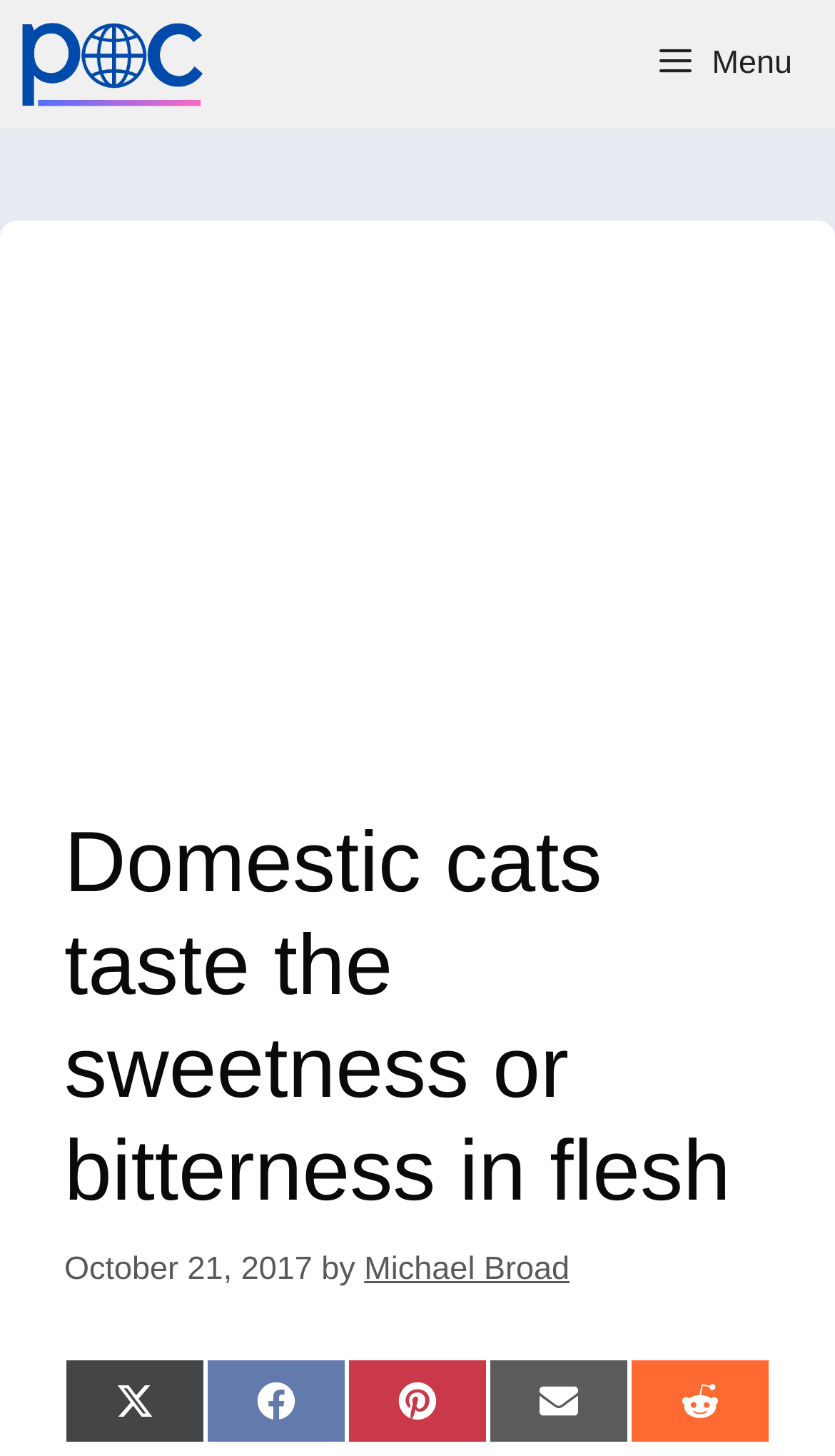Reply to the question with a single word or phrase:
Who is the author of the article?

Michael Broad